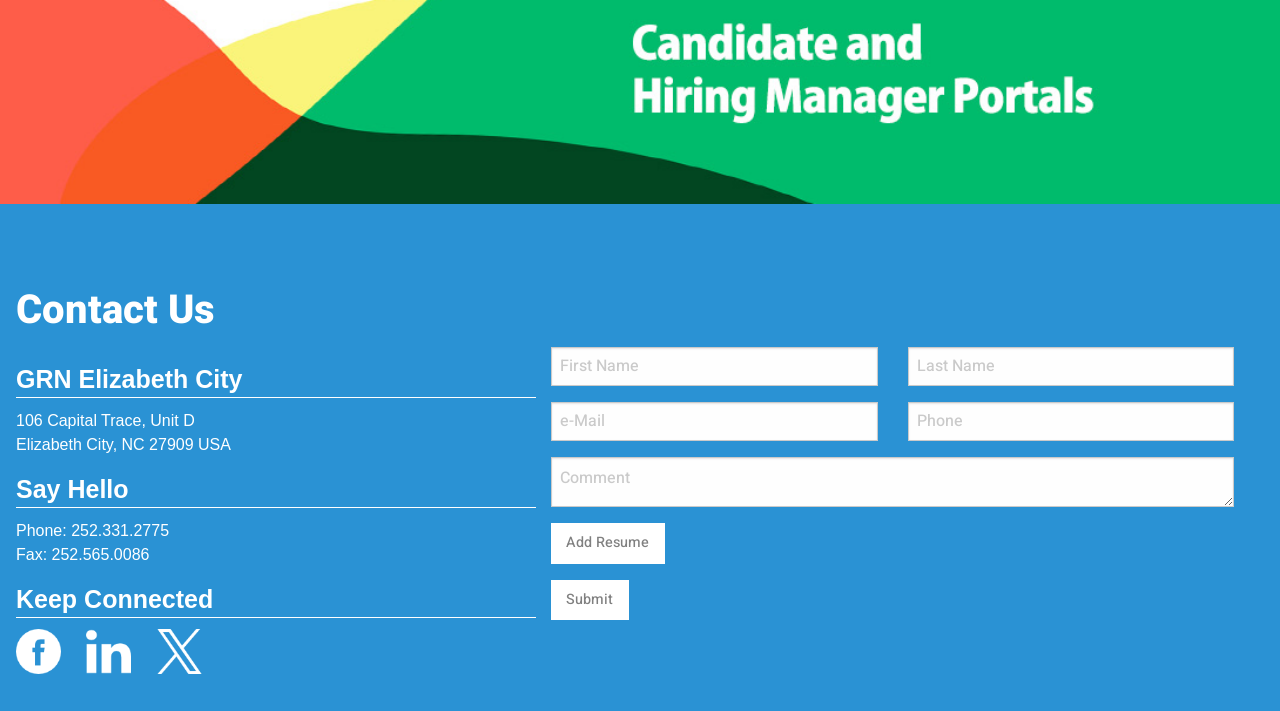Provide the bounding box coordinates, formatted as (top-left x, top-left y, bottom-right x, bottom-right y), with all values being floating point numbers between 0 and 1. Identify the bounding box of the UI element that matches the description: name="master-lastname" placeholder="Last Name"

[0.709, 0.488, 0.964, 0.542]